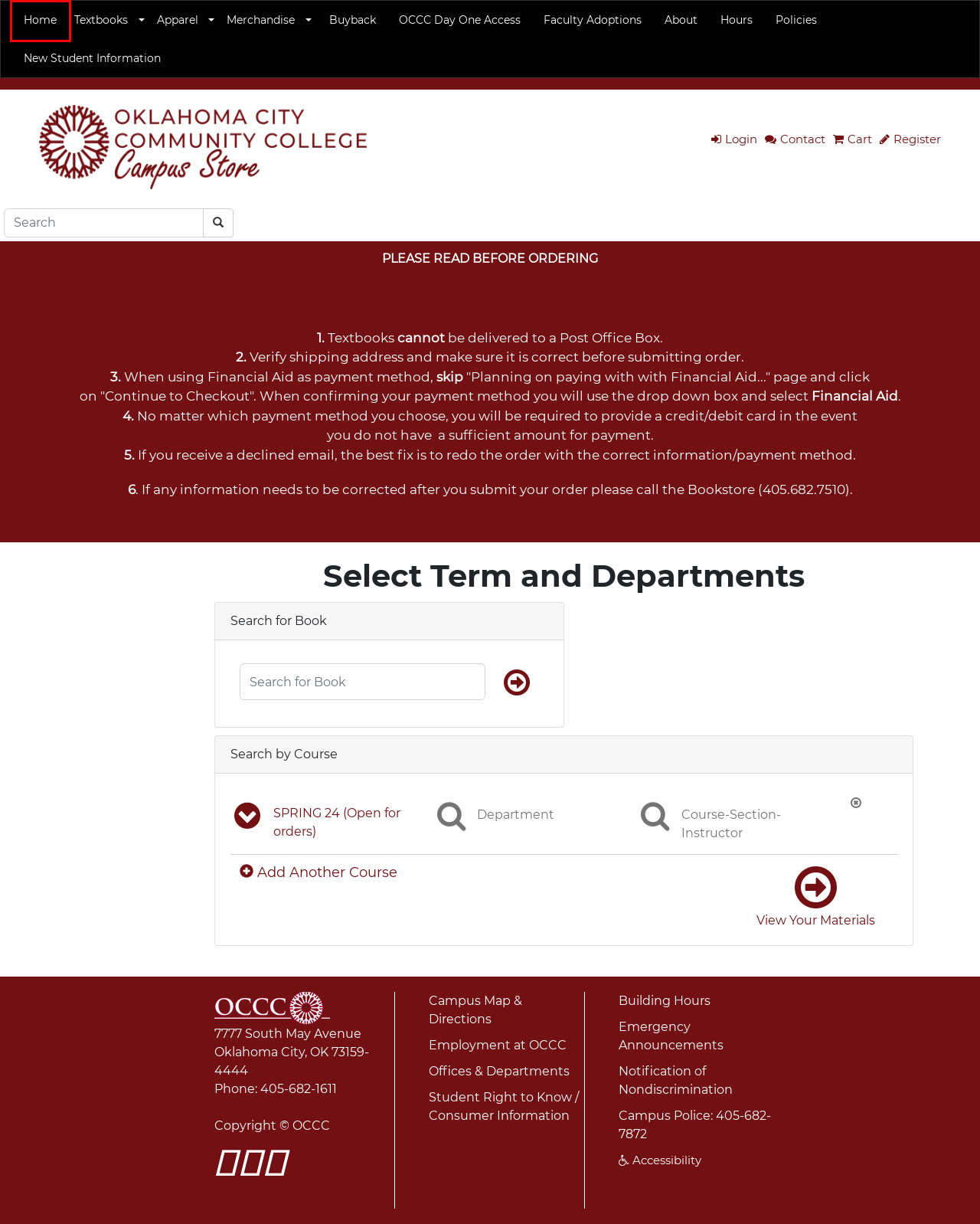You are provided with a screenshot of a webpage containing a red rectangle bounding box. Identify the webpage description that best matches the new webpage after the element in the bounding box is clicked. Here are the potential descriptions:
A. College Textbooks | OCCC Bookstore OKC
B. Notification of Nondiscrimination - Oklahoma City Community College
C. New Student Information
D. OCCC Day One Access
E. Building Hours - Oklahoma City Community College
F. About
G. Shopping Cart
H. Merchandise

A